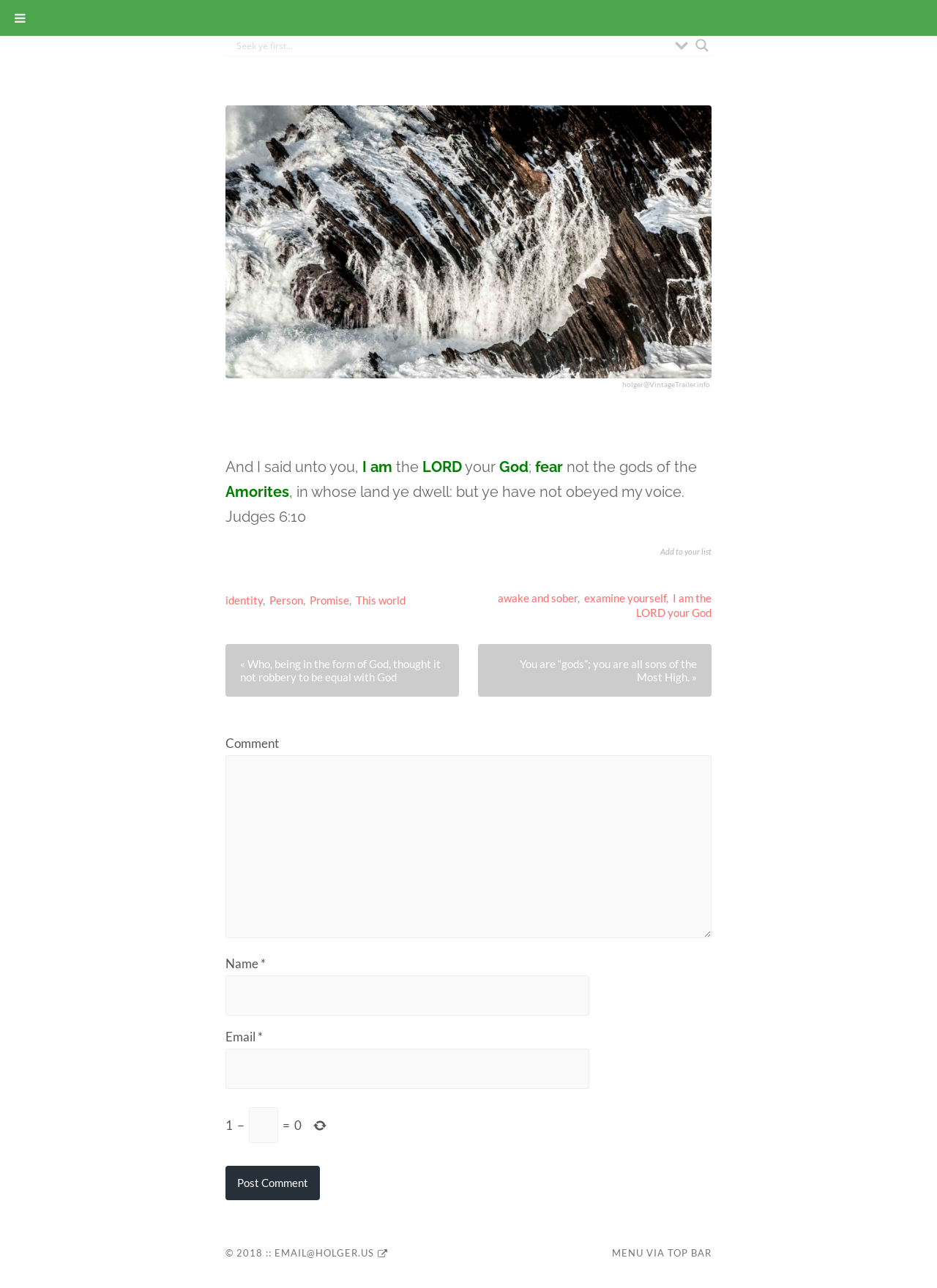Give a detailed account of the webpage's layout and content.

This webpage appears to be a blog or article page focused on religious content. At the top, there is a title "I am the LORD your God" and a search form with an autocomplete input field. Below the search form, there are two small images. 

On the left side of the page, there is a large blockquote section that contains a biblical passage from Judges 6:10, which reads "And I said unto you, I am the LORD your God; fear not the gods of the Amorites, in whose land ye dwell: but ye have not obeyed my voice." 

To the right of the blockquote, there is an image with a link "xp3-dot-us_DSC_5923". Below the image, there are several links to related topics, including "identity", "Person", "Promise", "This world", "awake and sober", "examine yourself", and "I am the LORD your God". 

Further down the page, there are two more links to biblical passages, one from Philippians 2:6 and another from Psalm 82:6-7. 

The page also has a comment section where users can leave their thoughts. The comment section includes fields for users to enter their name, email, and comment, as well as a button to post the comment. 

At the very bottom of the page, there is a copyright notice "© 2018" and links to contact the website owner via email and a menu via the top bar. There is also a toggle menu button at the top left corner of the page.